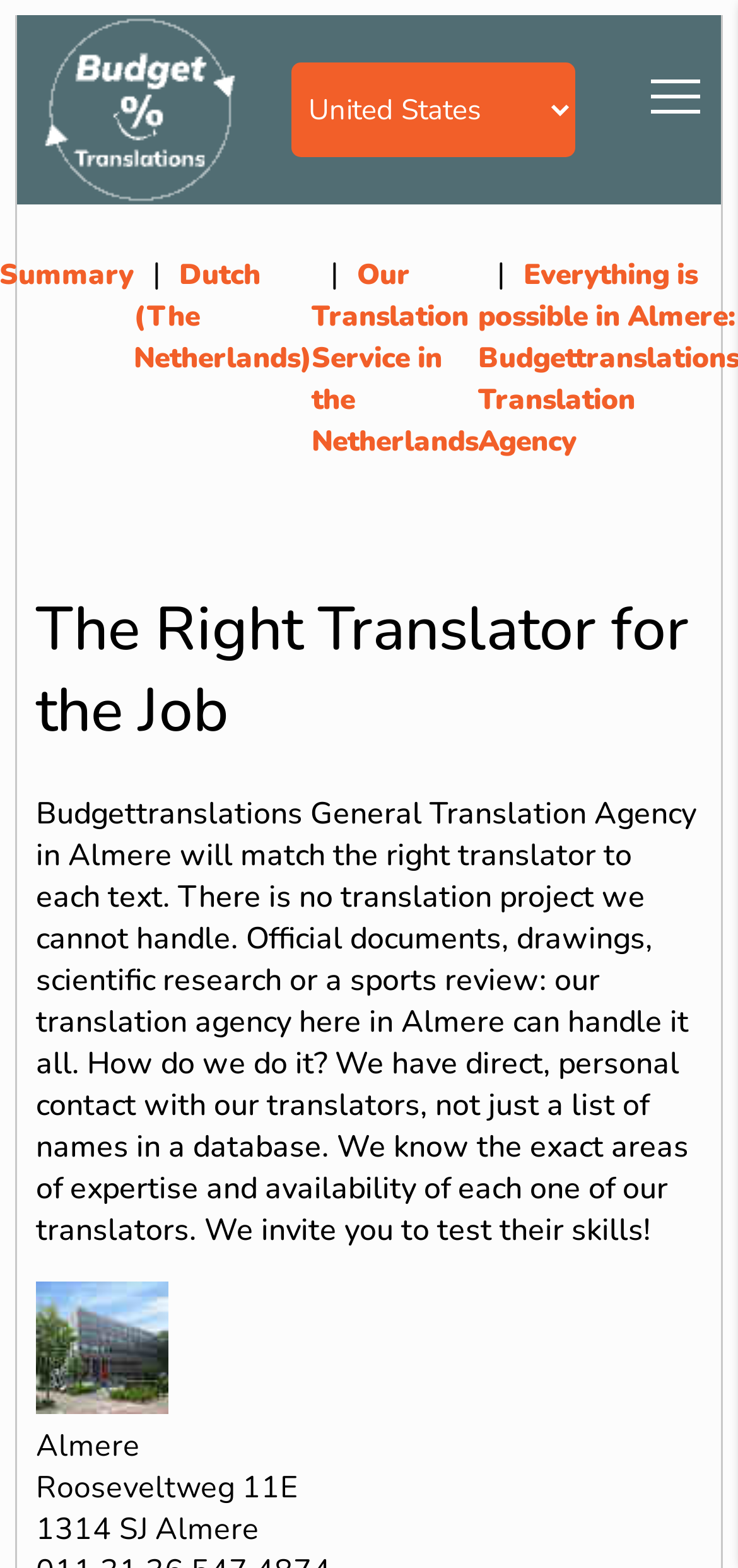What type of documents can Budgettranslations handle?
Provide an in-depth and detailed explanation in response to the question.

I found this information by reading the static text element that describes the services of Budgettranslations, which mentions that they can handle official documents, drawings, scientific research, and sports reviews, among other things.